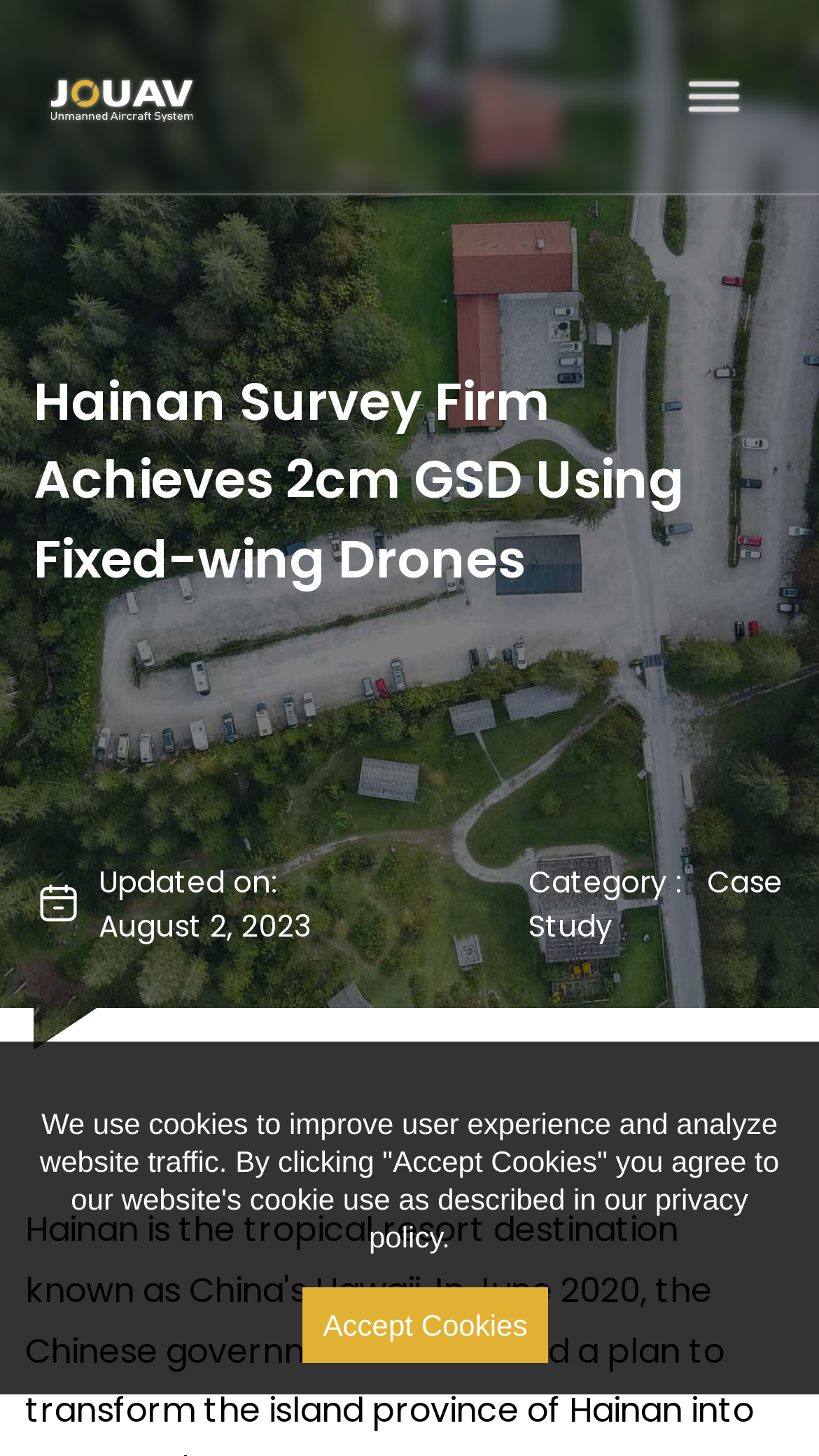Identify the bounding box of the HTML element described here: "Accept Cookies". Provide the coordinates as four float numbers between 0 and 1: [left, top, right, bottom].

[0.369, 0.884, 0.67, 0.936]